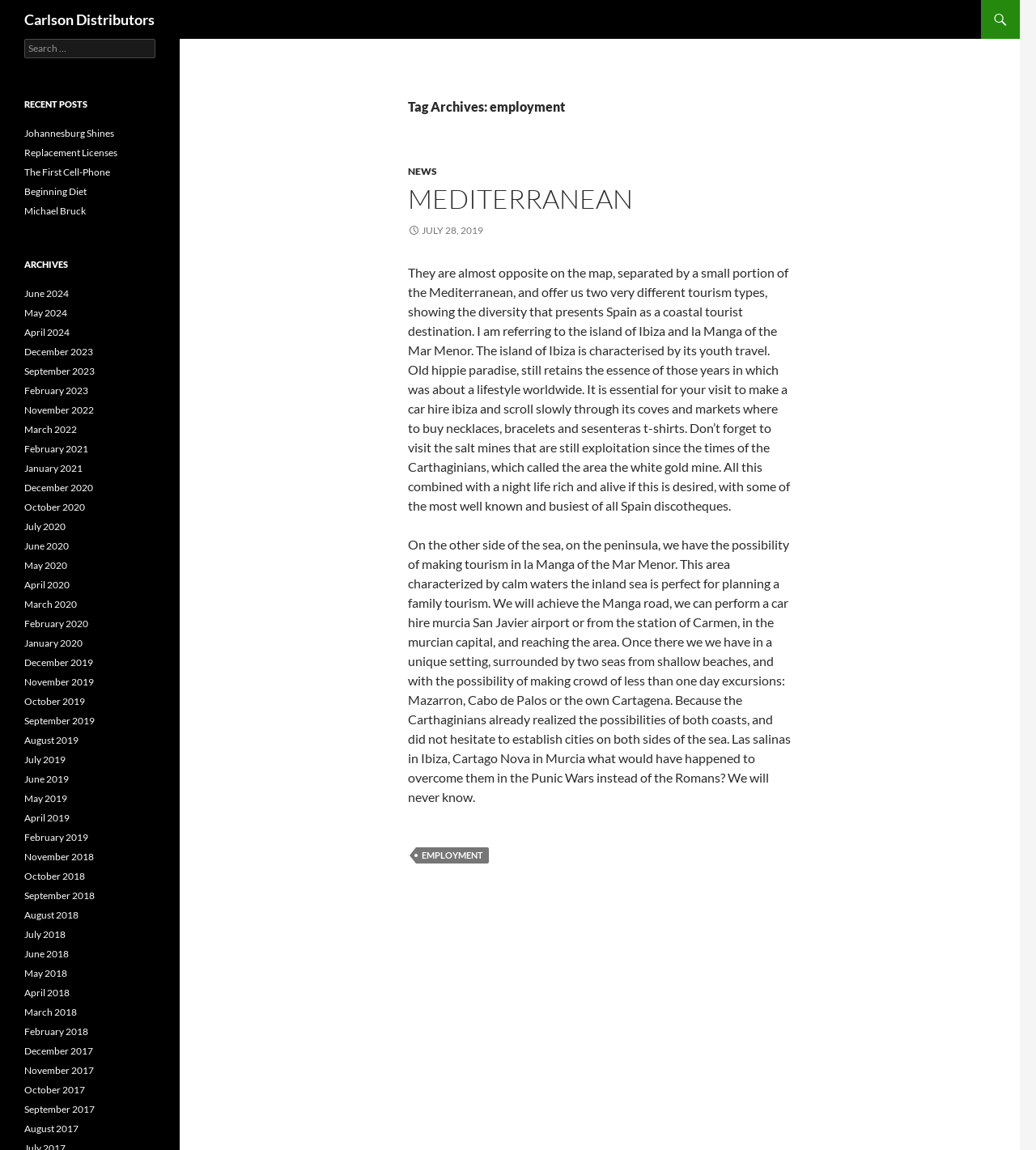Show the bounding box coordinates of the region that should be clicked to follow the instruction: "View archives for June 2024."

[0.023, 0.25, 0.066, 0.26]